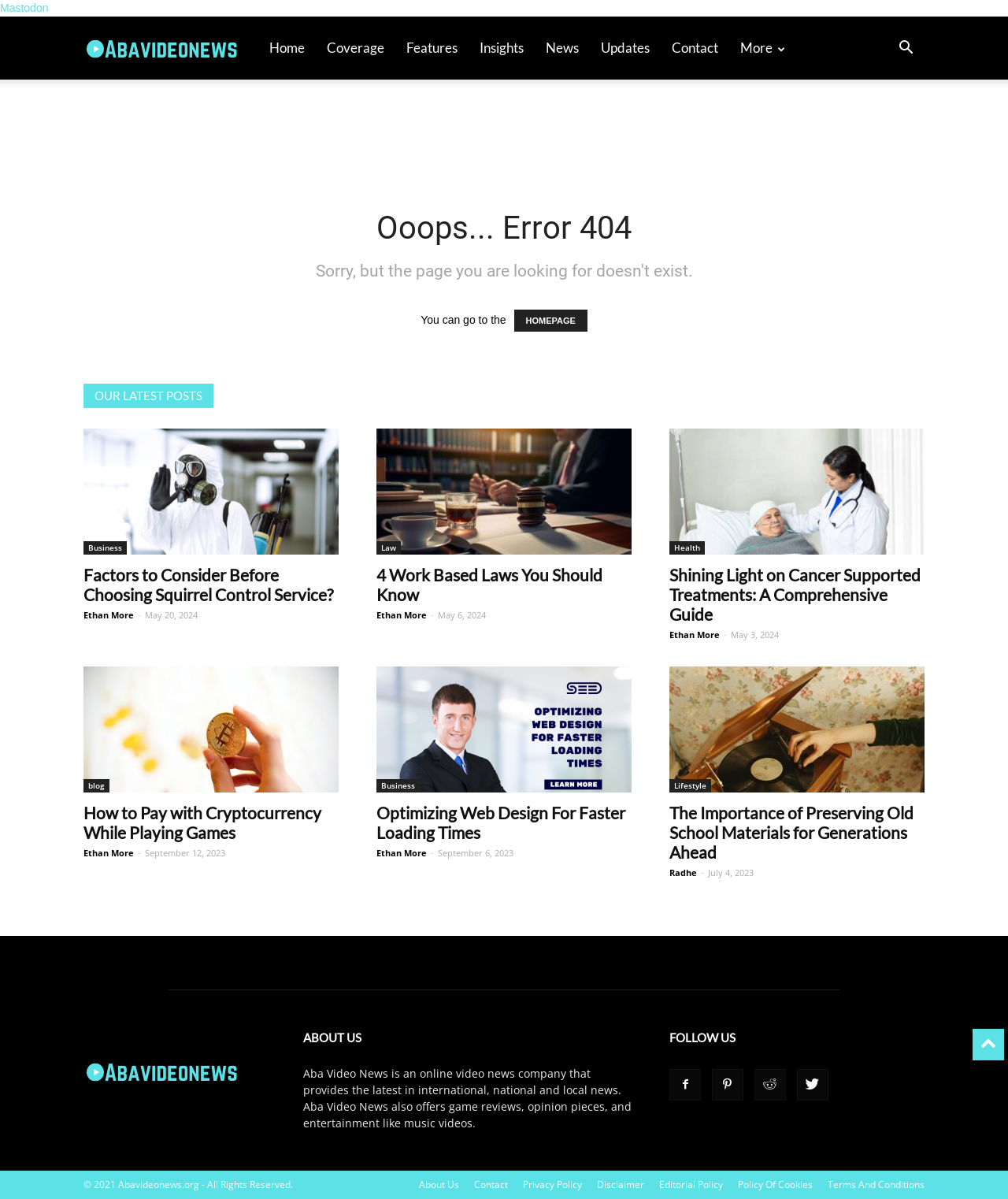Create a detailed summary of the webpage's content and design.

The webpage displays a "Page not found - ABA Video News" error message. At the top, there are several links to navigate to different sections of the website, including "Mastodon", "Home", "Coverage", "Features", "Insights", "News", "Updates", "Contact", and "More". 

Below the navigation links, there is a button with an icon. To the right of the button, there is an advertisement iframe. 

The main content of the page is divided into three columns. The left column contains a heading "OUR LATEST POSTS" followed by a list of article links with images, headings, and timestamps. Each article link has a category label, such as "Business", "Law", or "Health", and an author's name. The timestamps range from May 20, 2024, to July 4, 2023.

The middle column is empty, and the right column contains three complementary sections. The top section has a link, the middle section has an "ABOUT US" heading with a brief description of Aba Video News, and the bottom section has a "FOLLOW US" heading with a social media link.

At the very bottom of the page, there is a horizontal line separating the main content from the footer.